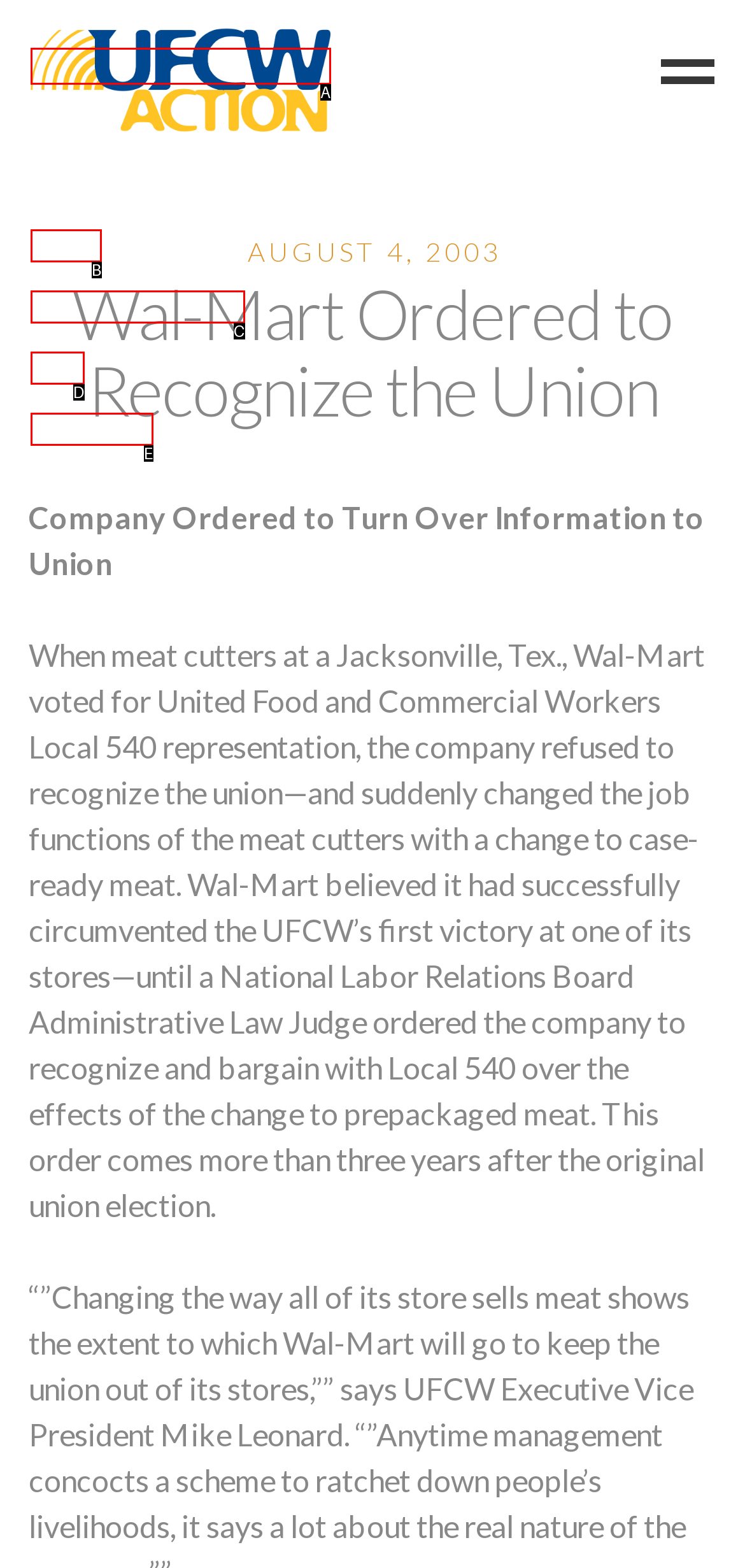Which UI element matches this description: Blog?
Reply with the letter of the correct option directly.

D